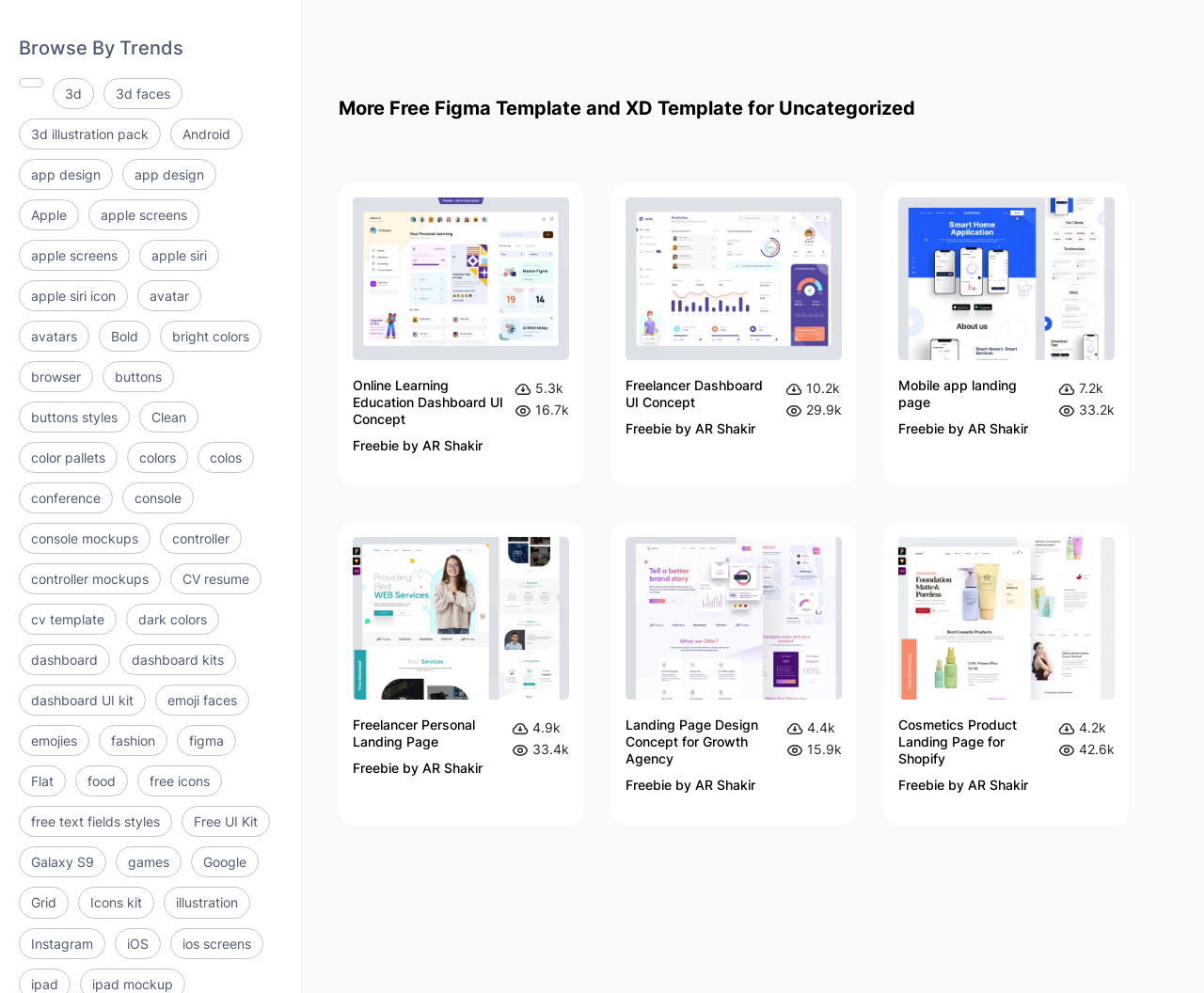Indicate the bounding box coordinates of the clickable region to achieve the following instruction: "Browse by trends."

[0.016, 0.036, 0.234, 0.059]